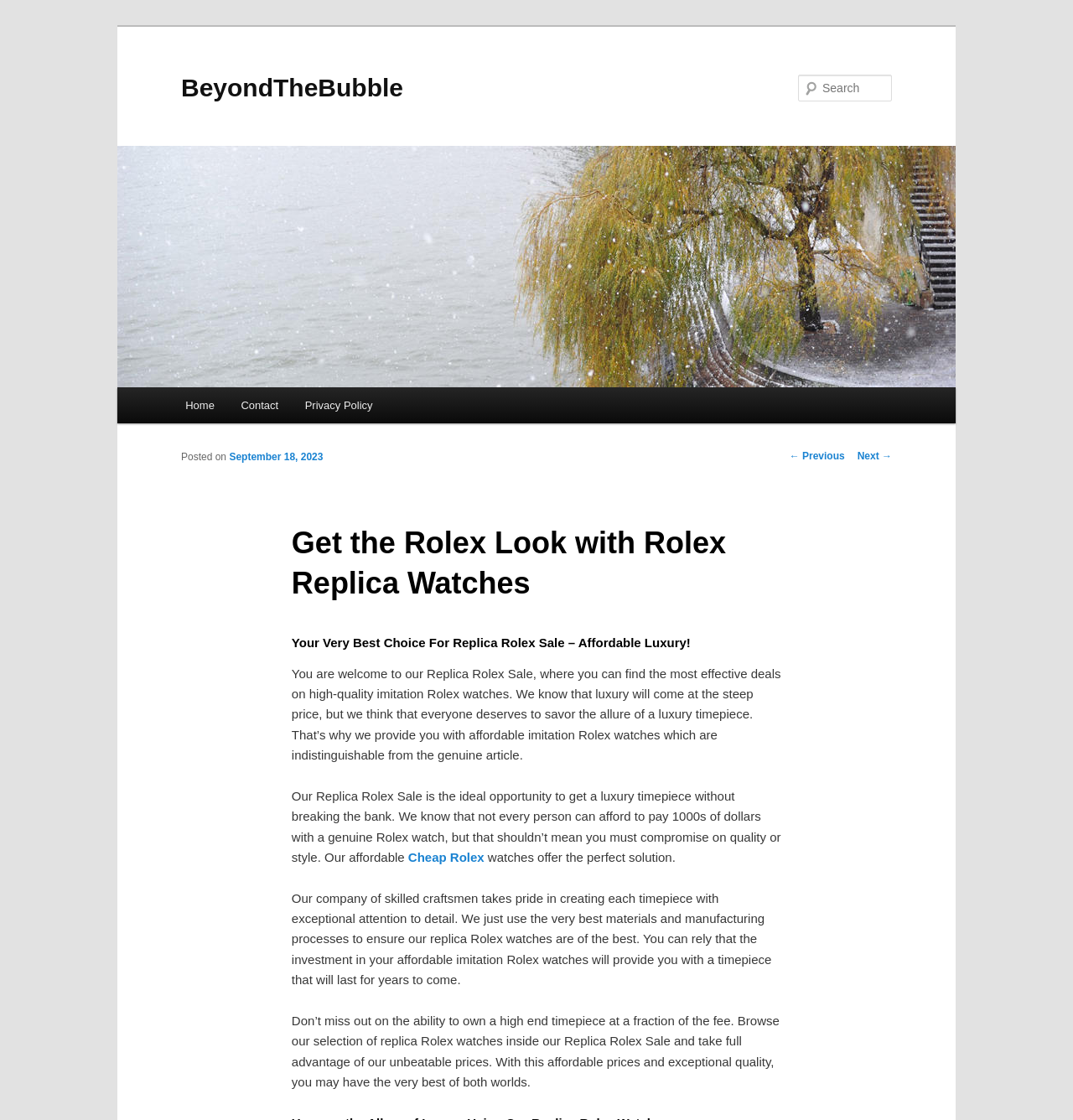Identify the bounding box of the HTML element described as: "parent_node: Search name="s" placeholder="Search"".

[0.744, 0.067, 0.831, 0.091]